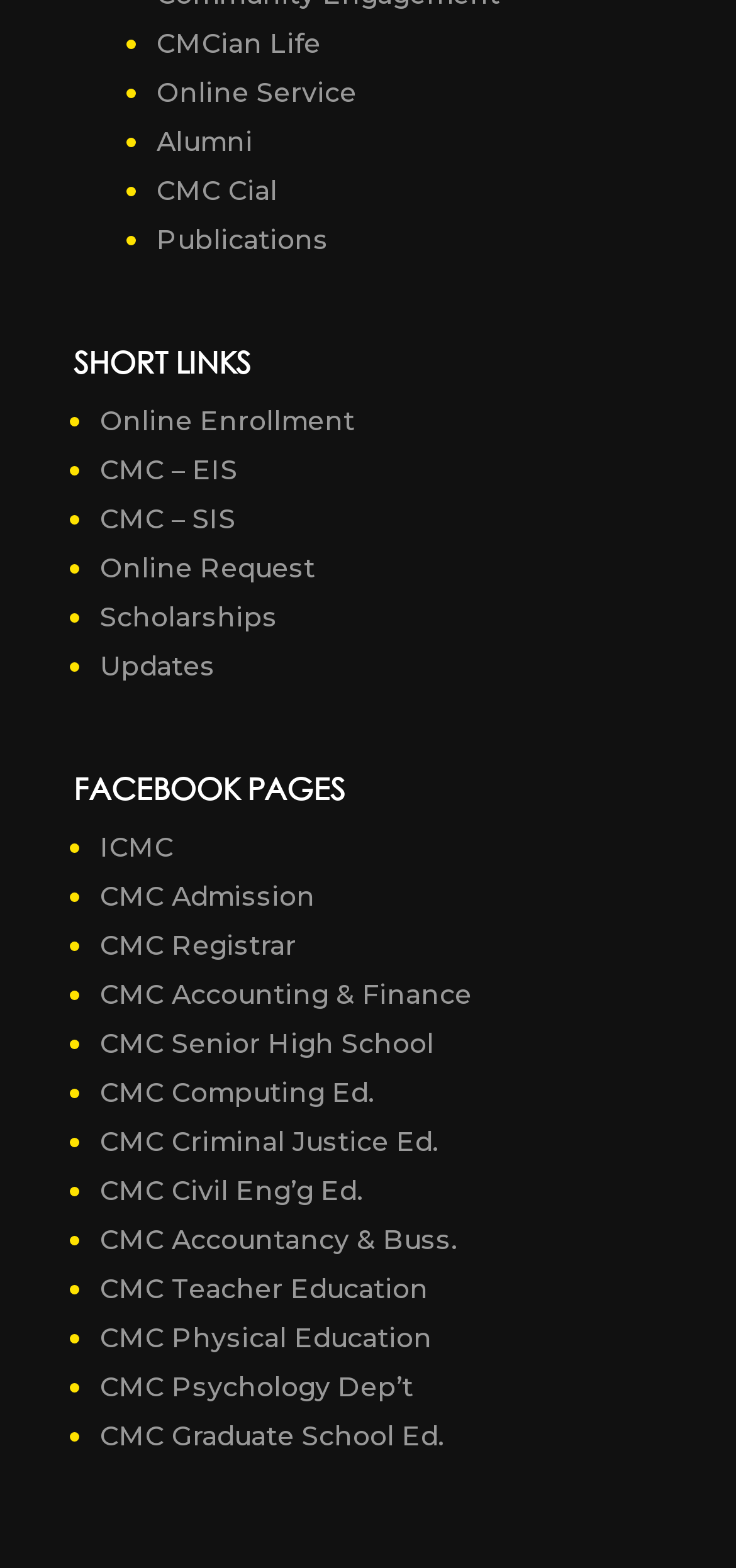What is the third link under CMCian Life?
Provide an in-depth and detailed answer to the question.

I examined the list of links under the list marker '•' with the ID 226. The third link is 'CMC Cial' with the ID 233.